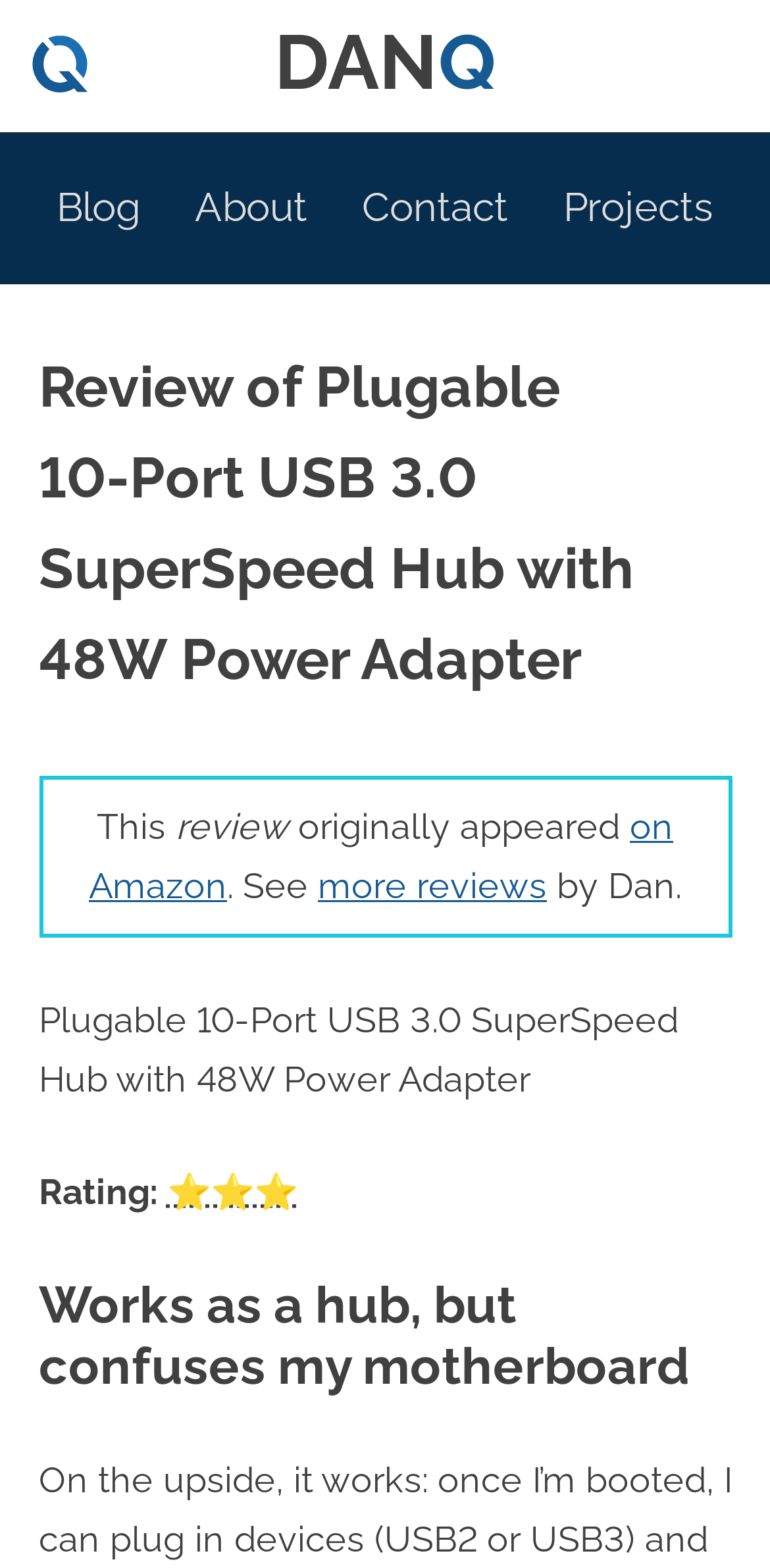Give a one-word or short phrase answer to the question: 
What is the category of the webpage?

Blog